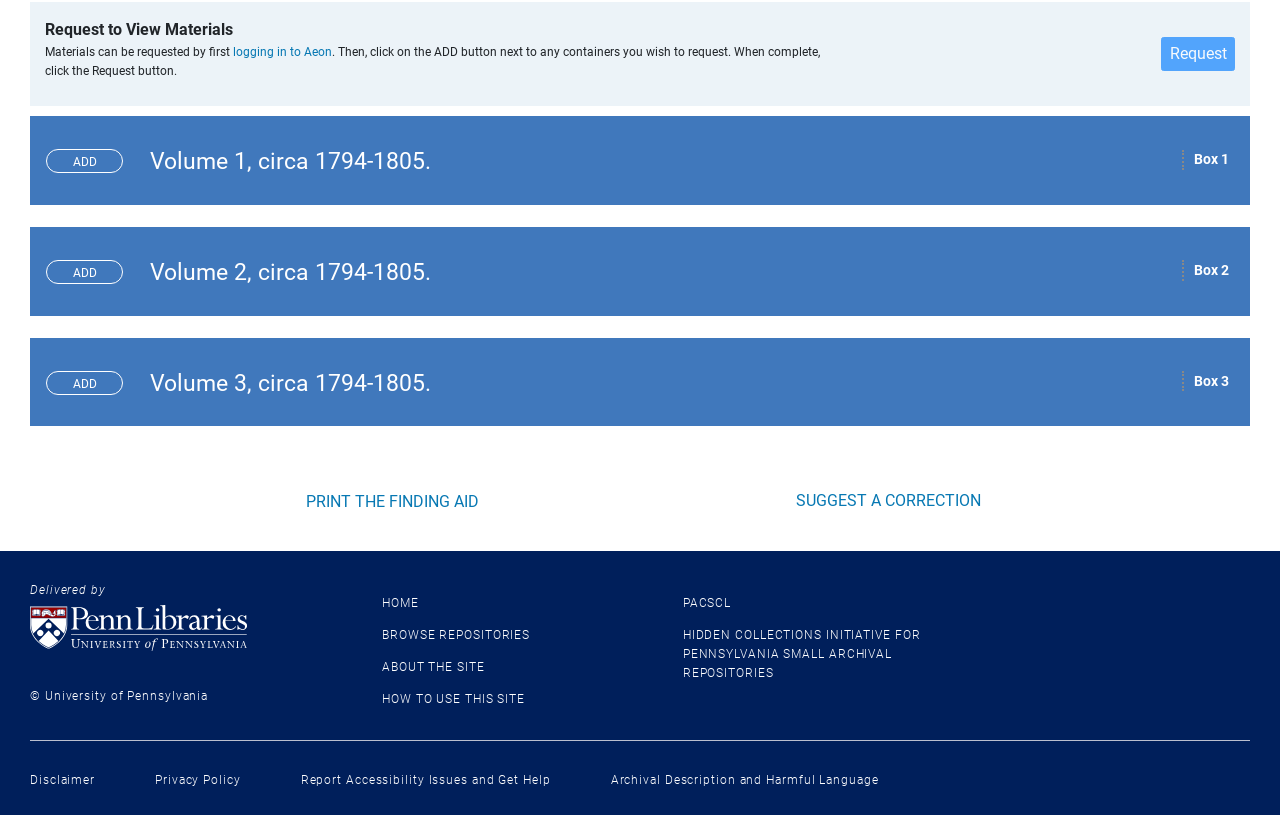From the given element description: "PACSCL", find the bounding box for the UI element. Provide the coordinates as four float numbers between 0 and 1, in the order [left, top, right, bottom].

[0.533, 0.731, 0.571, 0.748]